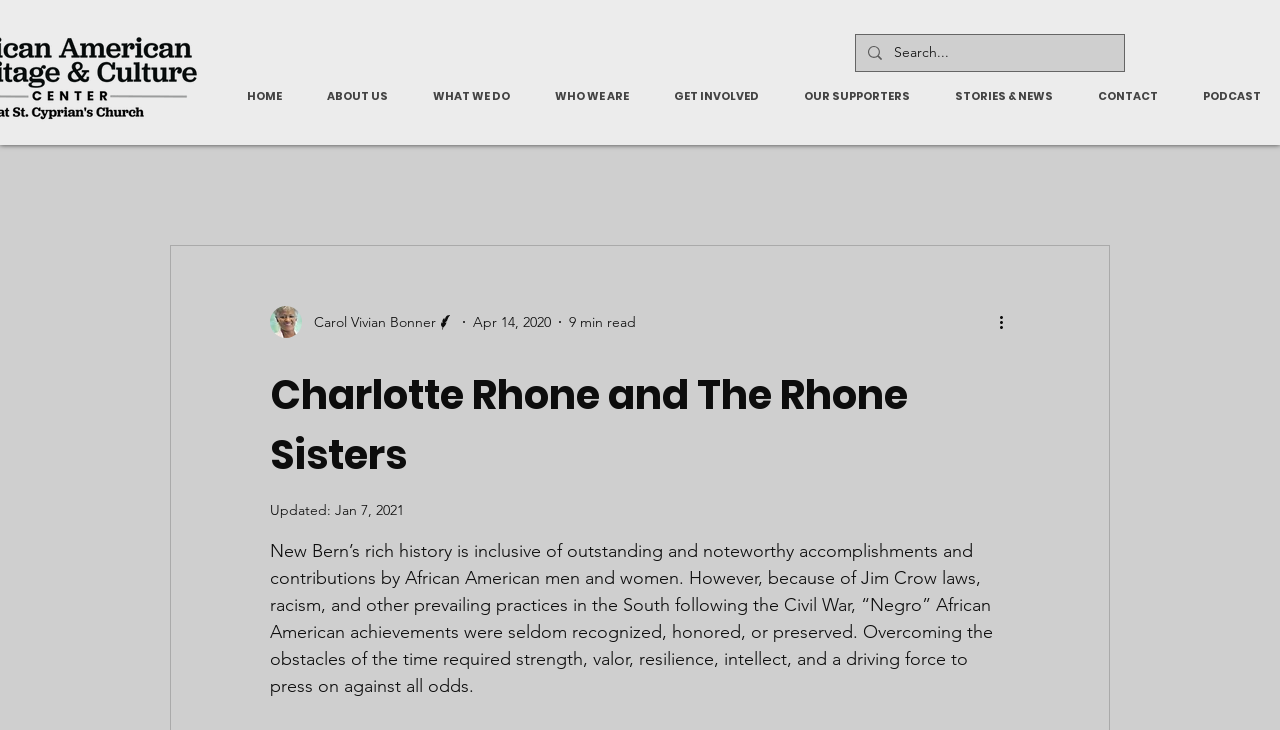Based on the image, provide a detailed response to the question:
How long does it take to read the article?

The reading time of the article is mentioned as '9 min read' below the title, indicating that it would take approximately 9 minutes to read the entire article.